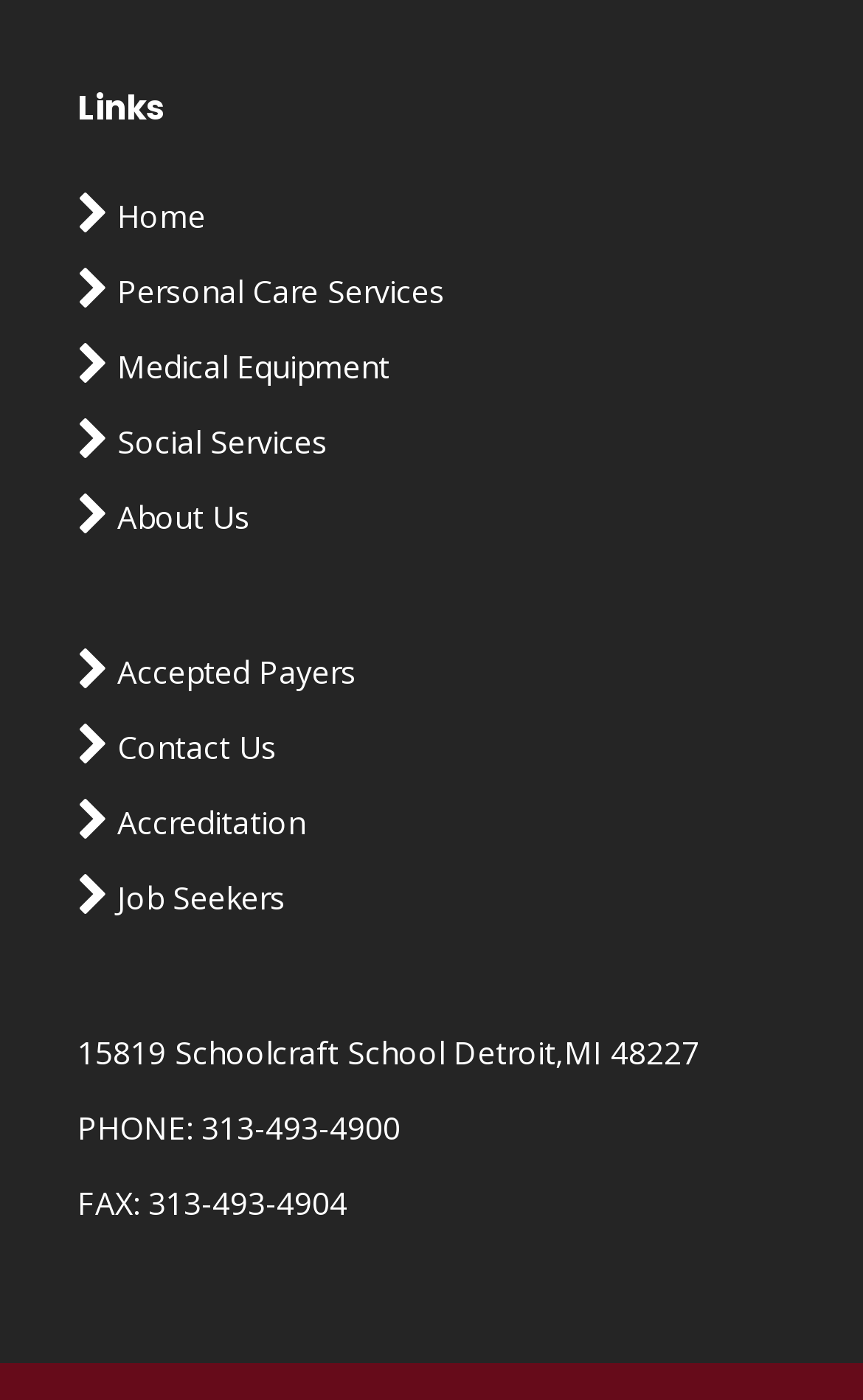What is the phone number of the organization?
Based on the screenshot, give a detailed explanation to answer the question.

I found the phone number by looking at the link element that contains the text 'PHONE: 313-493-4900', which is located near the bottom of the webpage.